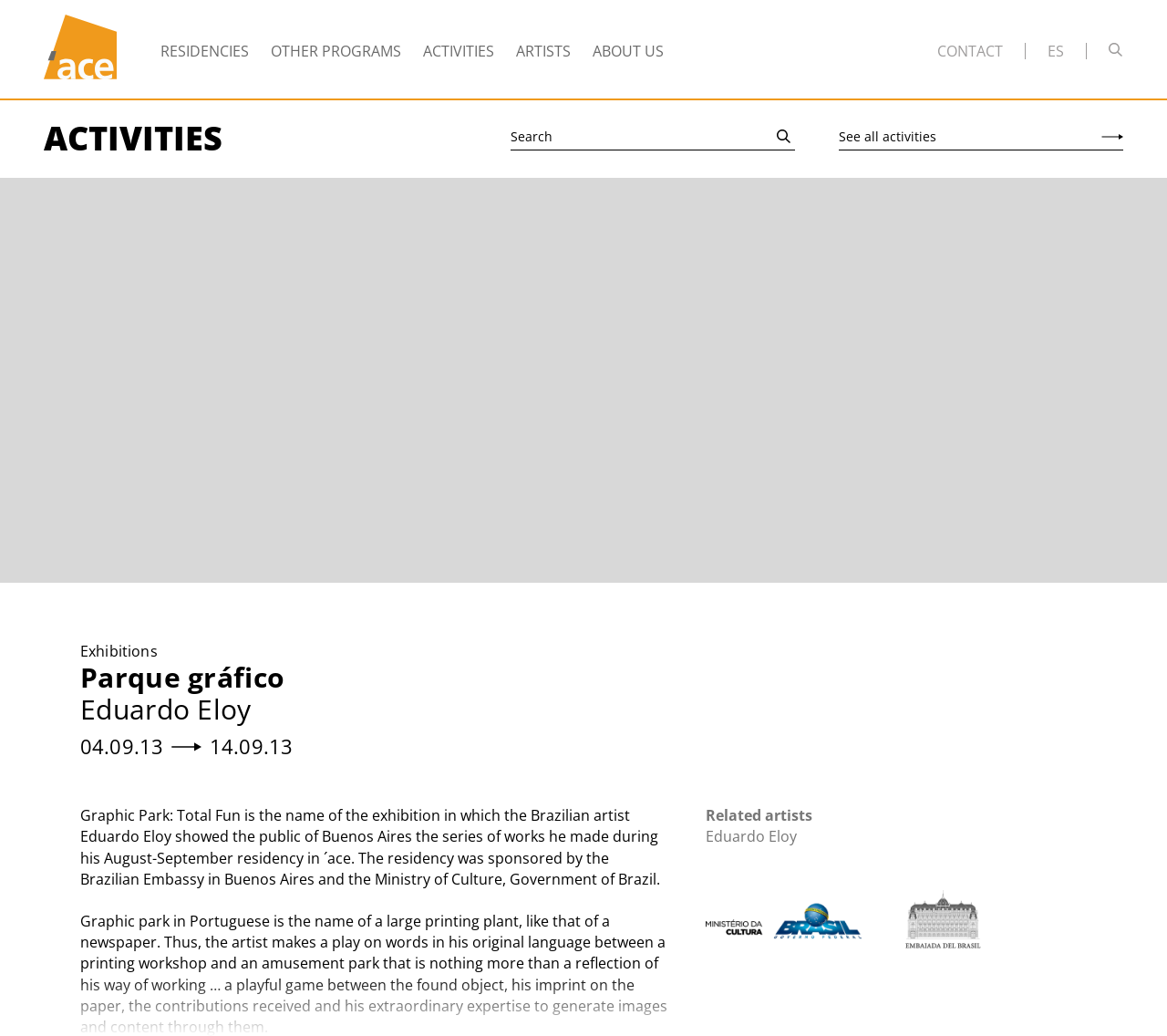Using the webpage screenshot, find the UI element described by Activities. Provide the bounding box coordinates in the format (top-left x, top-left y, bottom-right x, bottom-right y), ensuring all values are floating point numbers between 0 and 1.

[0.362, 0.039, 0.423, 0.059]